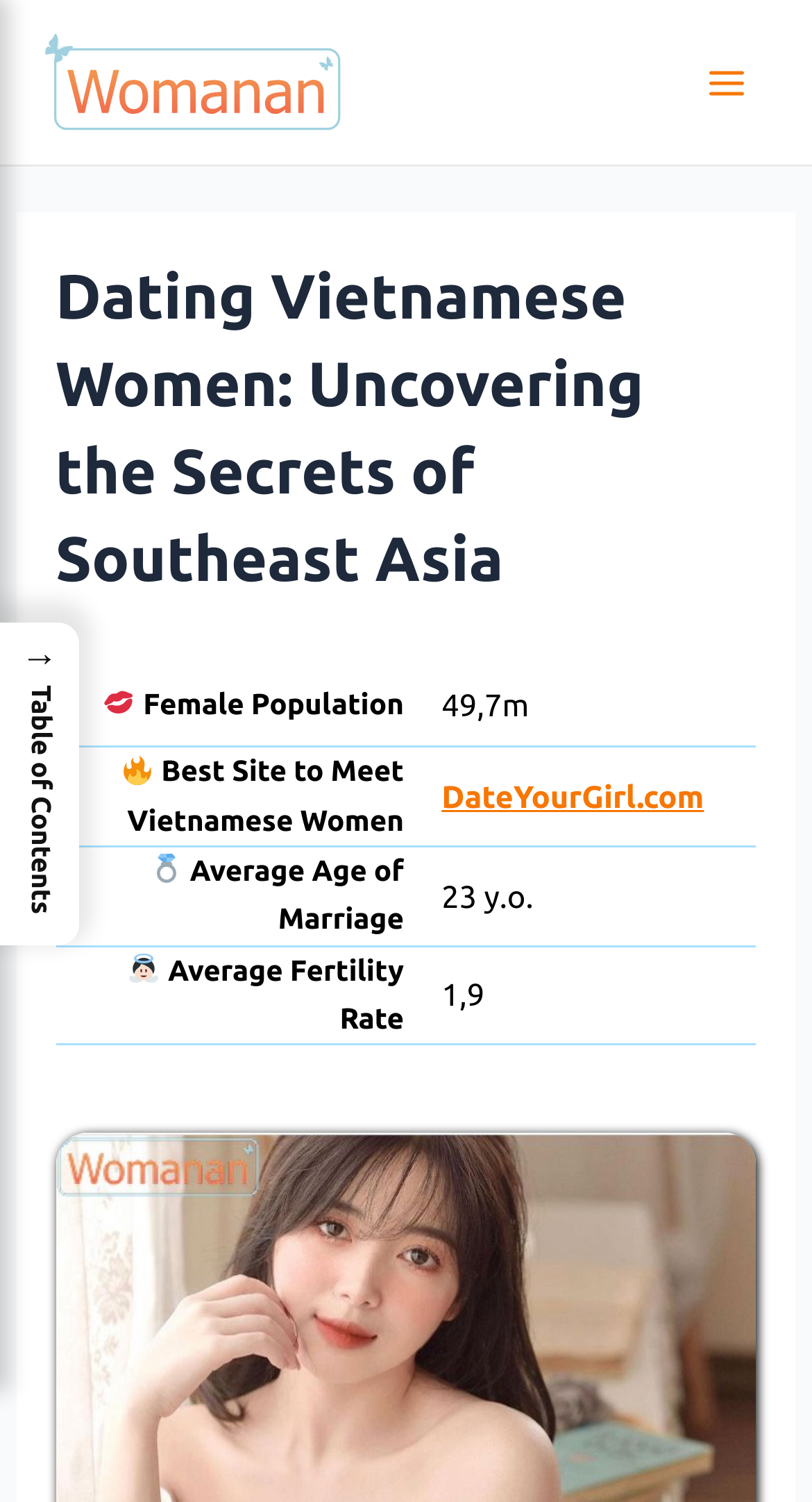What is the population of Vietnamese women?
By examining the image, provide a one-word or phrase answer.

49,7m